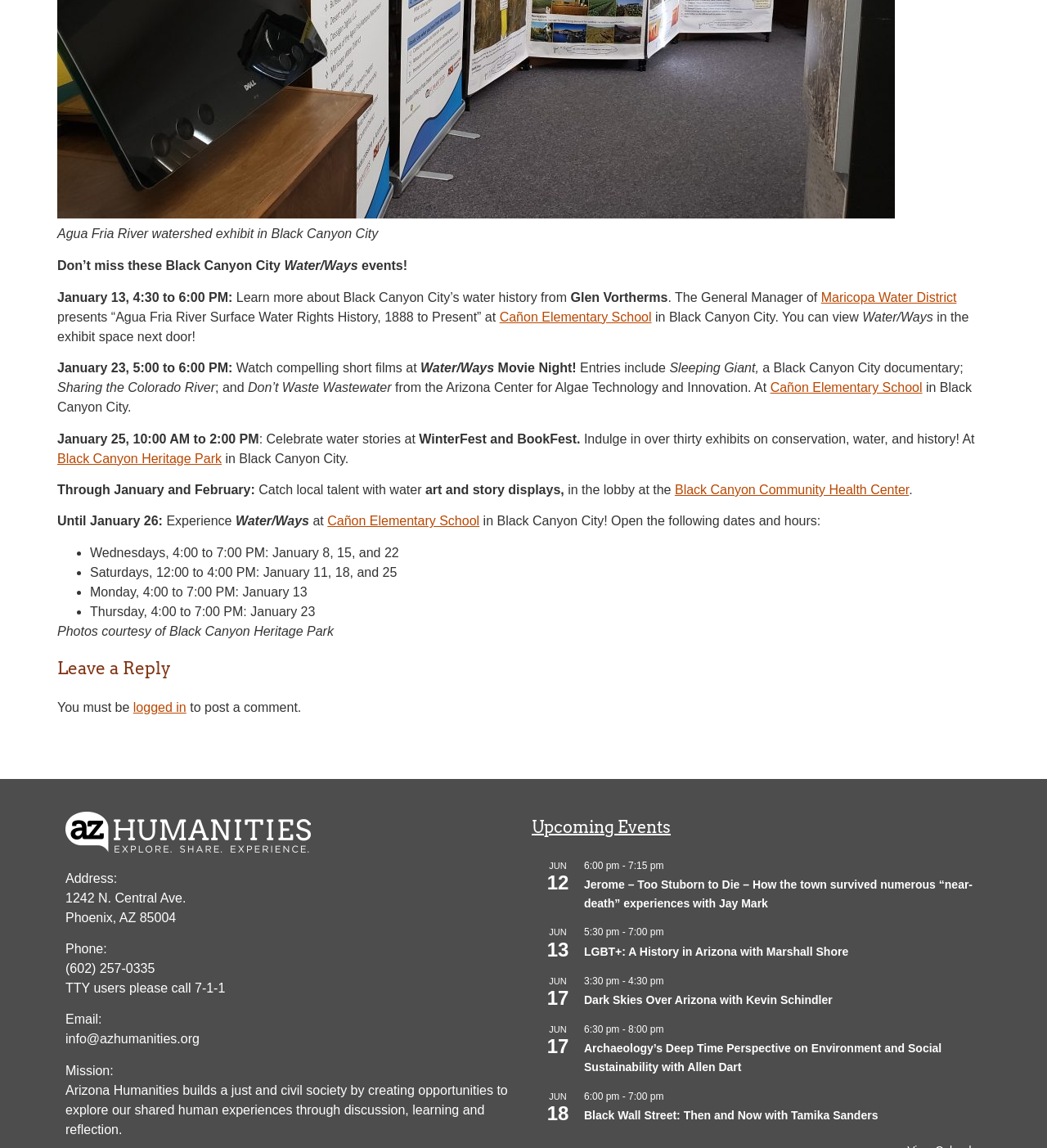What is the topic of the Water/Ways exhibit?
Identify the answer in the screenshot and reply with a single word or phrase.

Agua Fria River